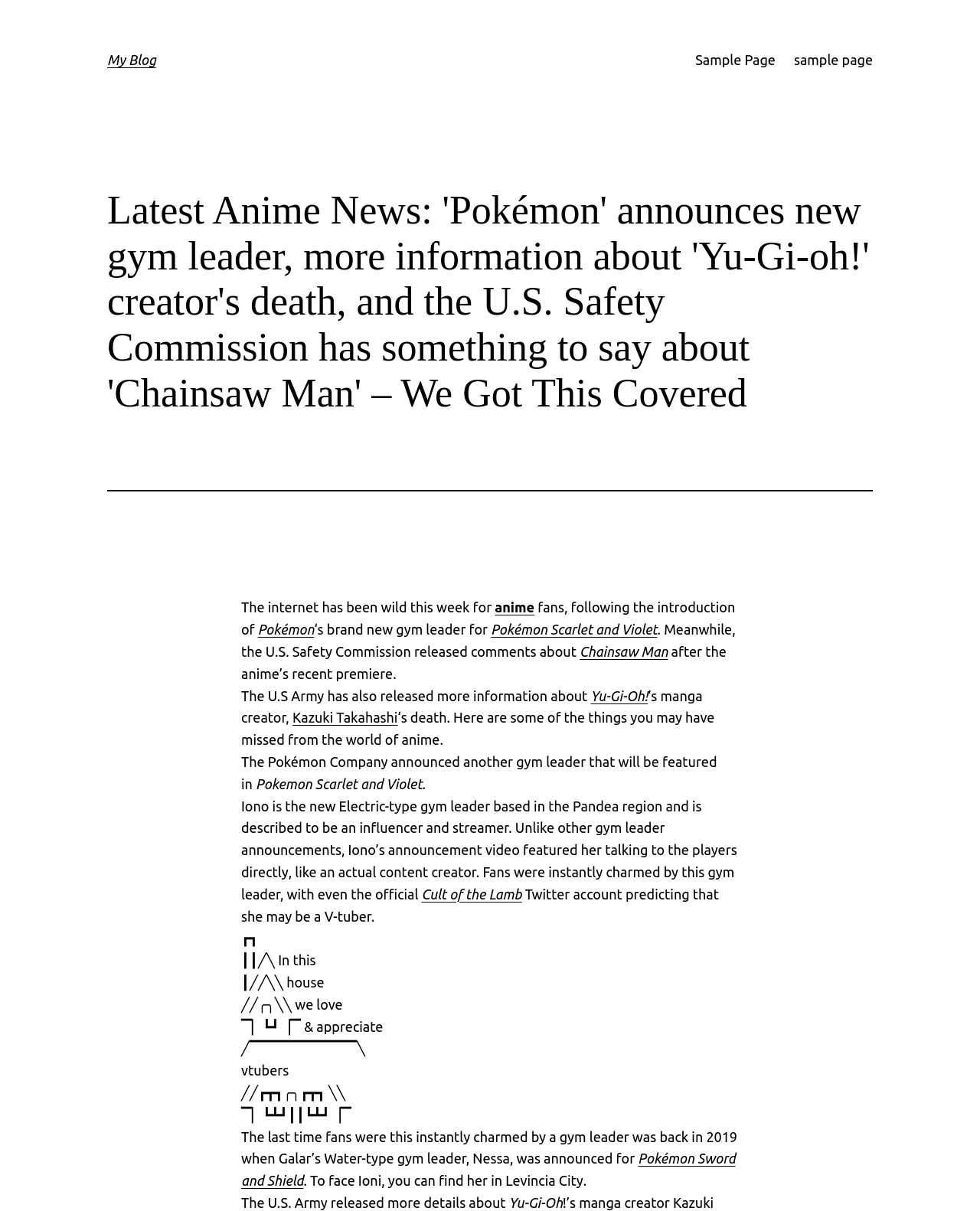Please identify the bounding box coordinates of the element that needs to be clicked to execute the following command: "Click on 'My Blog'". Provide the bounding box using four float numbers between 0 and 1, formatted as [left, top, right, bottom].

[0.109, 0.04, 0.159, 0.059]